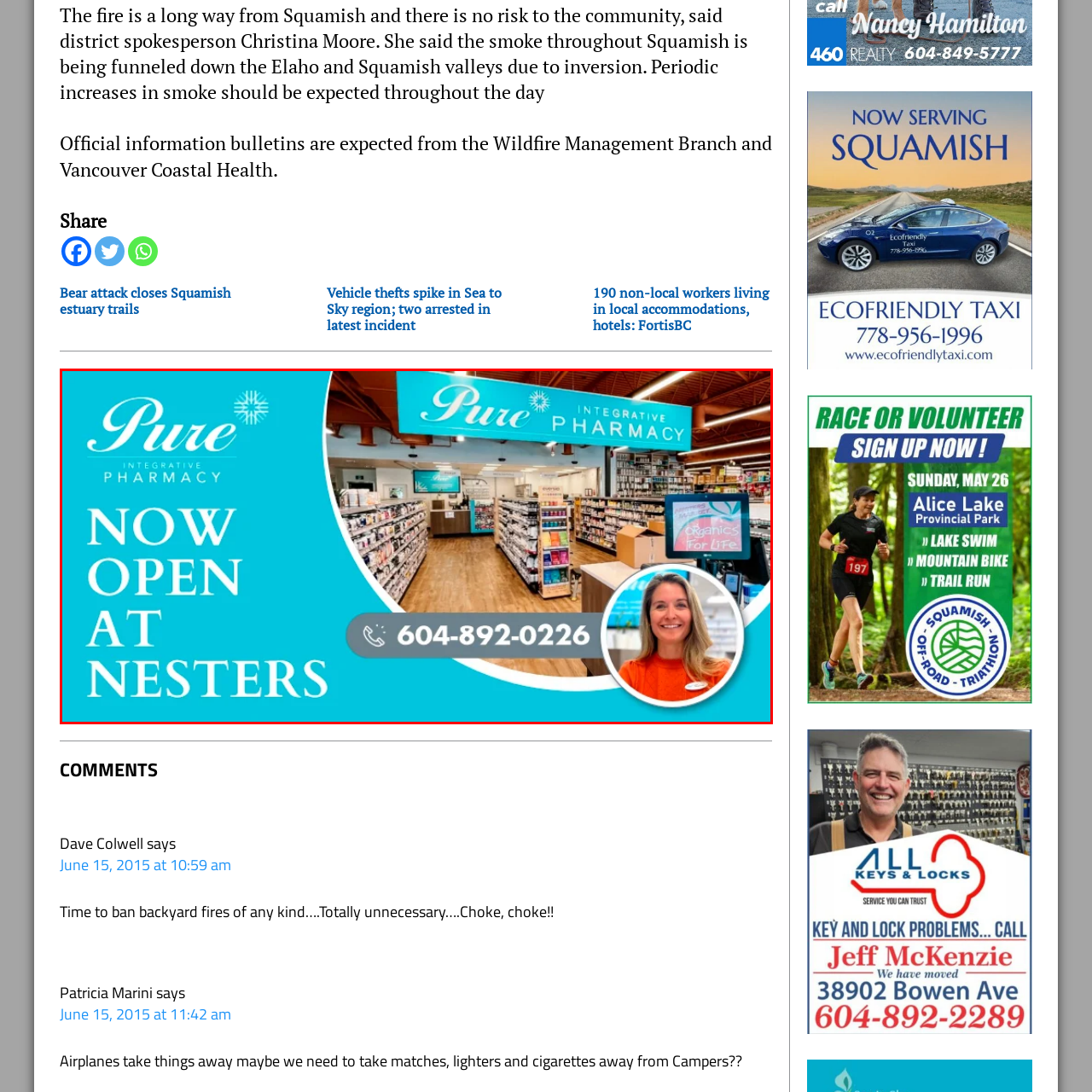What is the contact number of the pharmacy?
Analyze the content within the red bounding box and offer a detailed answer to the question.

The bottom of the image provides a contact number, 604-892-0226, which is meant to highlight customer accessibility and provide a way for customers to reach out to the pharmacy.